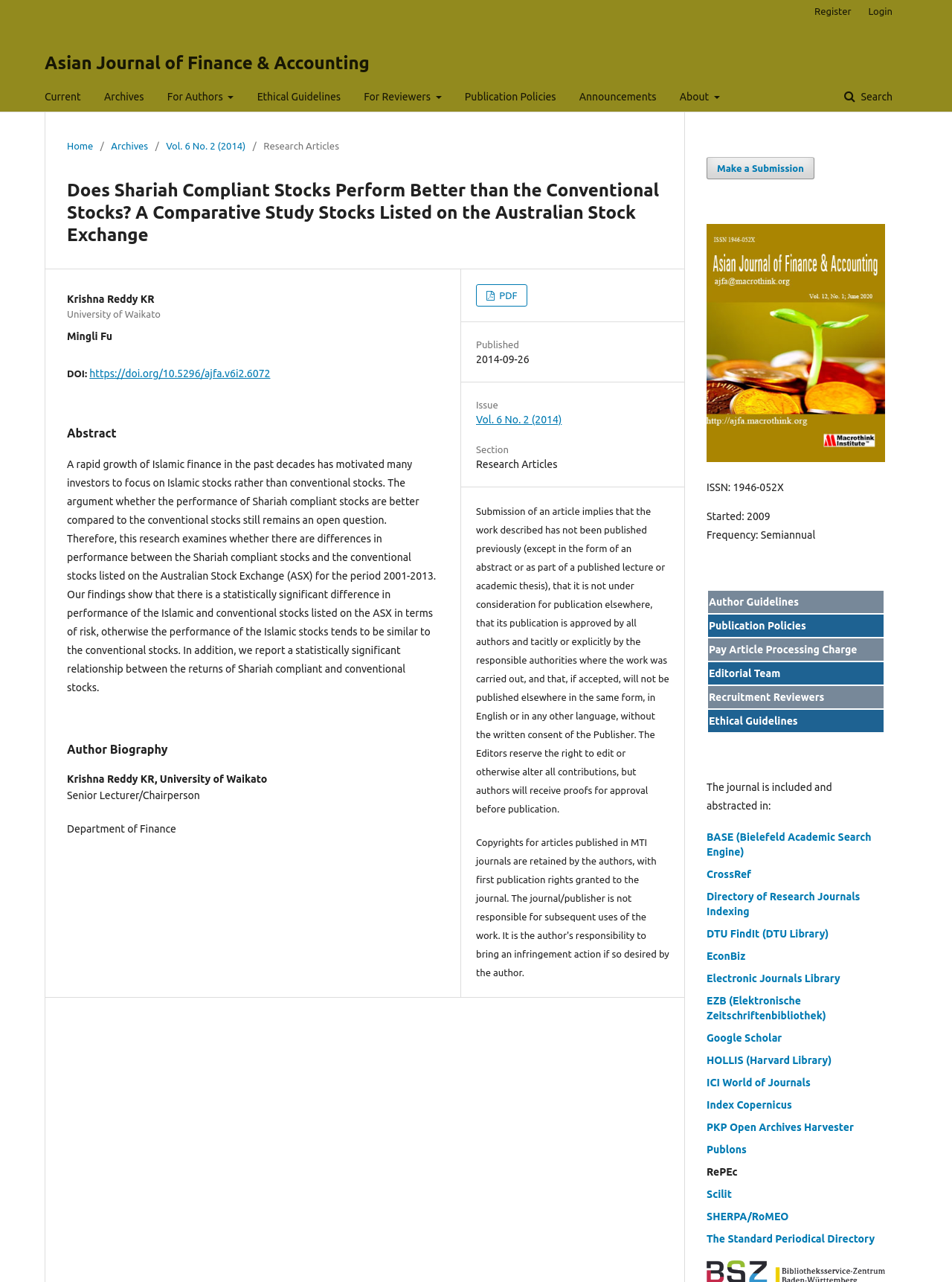Locate the bounding box coordinates of the clickable part needed for the task: "View publication policies".

[0.745, 0.483, 0.847, 0.493]